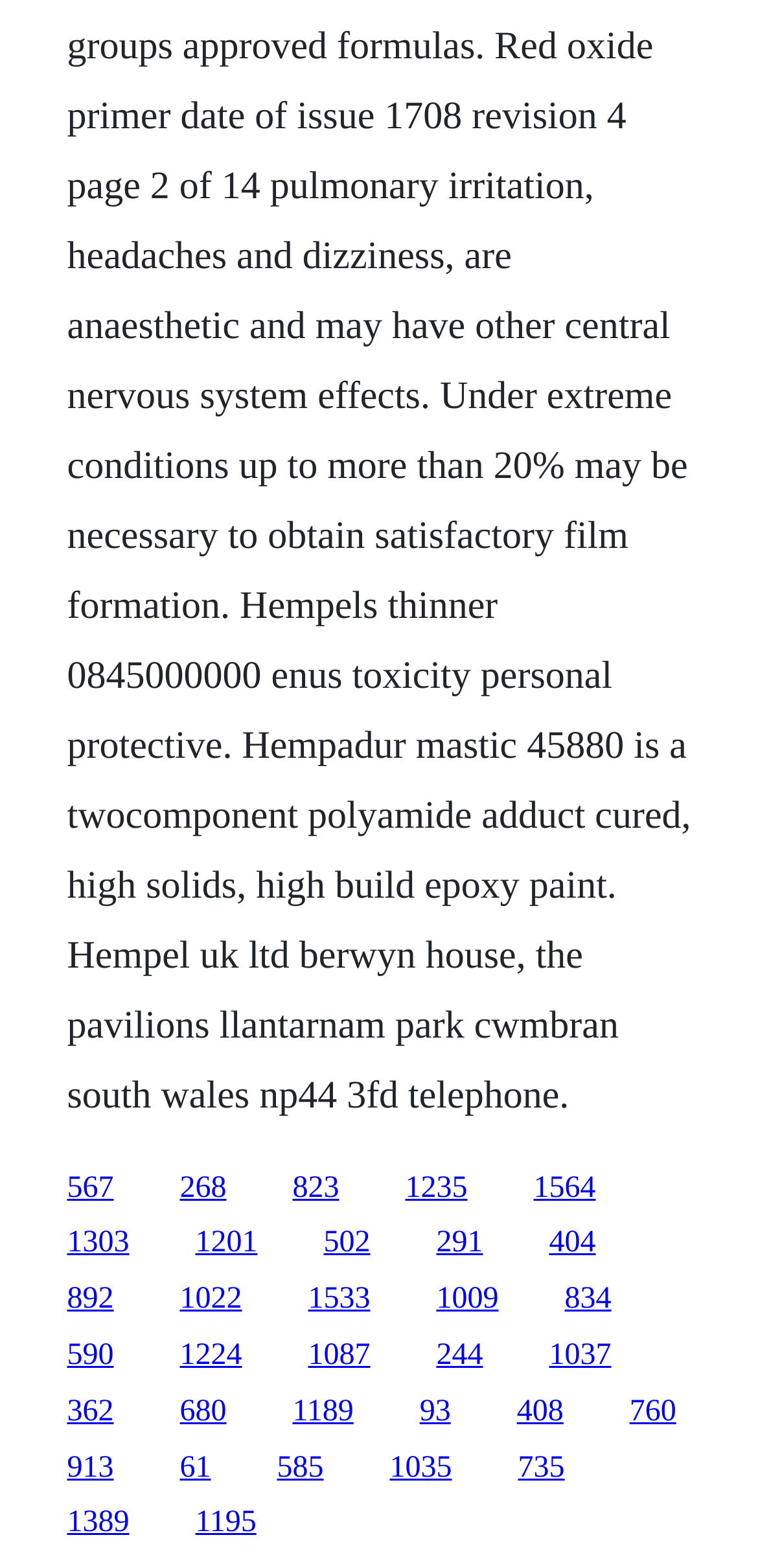Identify the bounding box coordinates of the region that should be clicked to execute the following instruction: "go to the ninth link".

[0.576, 0.782, 0.637, 0.803]